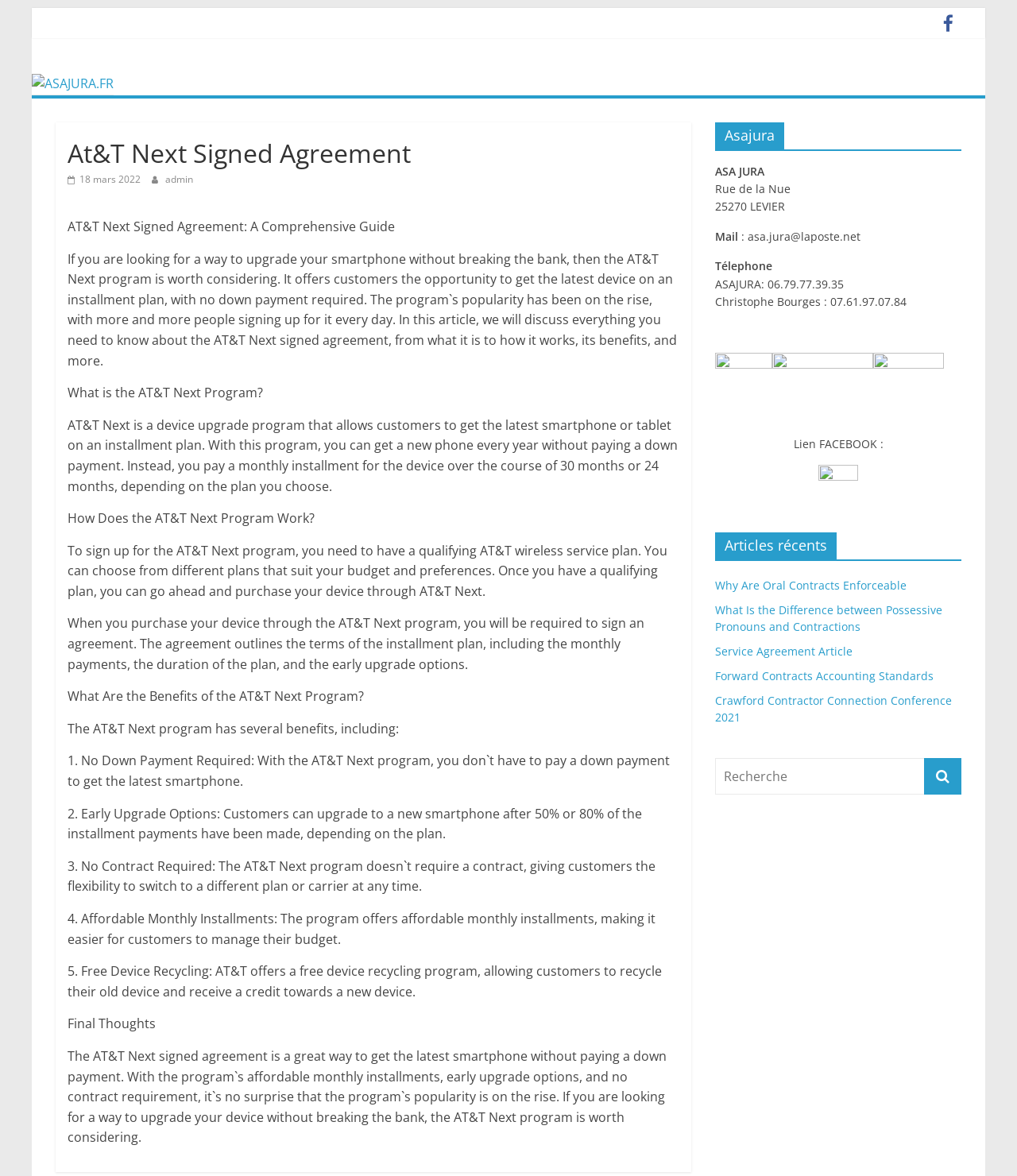Respond concisely with one word or phrase to the following query:
What is the name of the author of the article?

admin